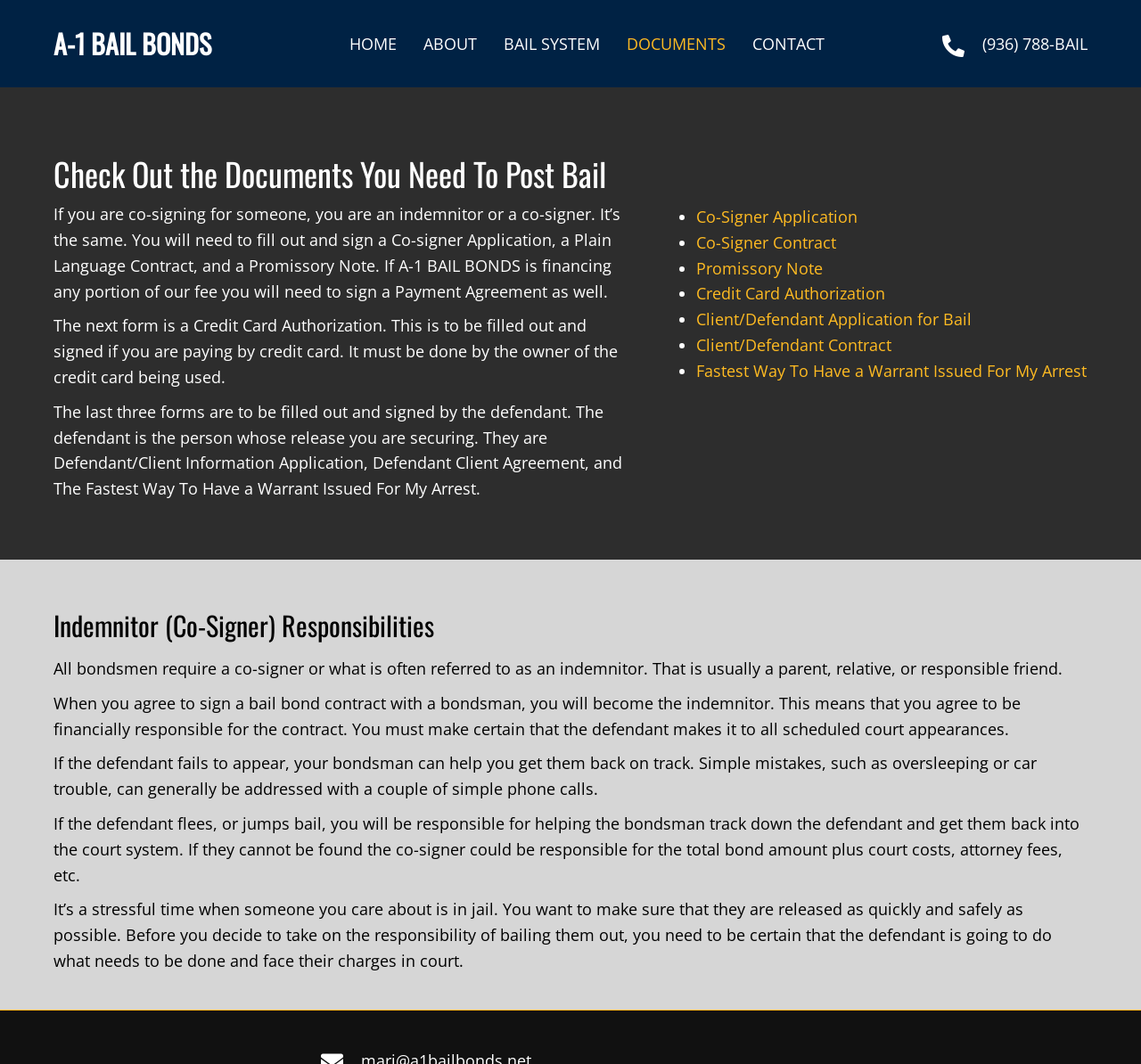Provide the bounding box coordinates in the format (top-left x, top-left y, bottom-right x, bottom-right y). All values are floating point numbers between 0 and 1. Determine the bounding box coordinate of the UI element described as: Contact

[0.647, 0.021, 0.734, 0.061]